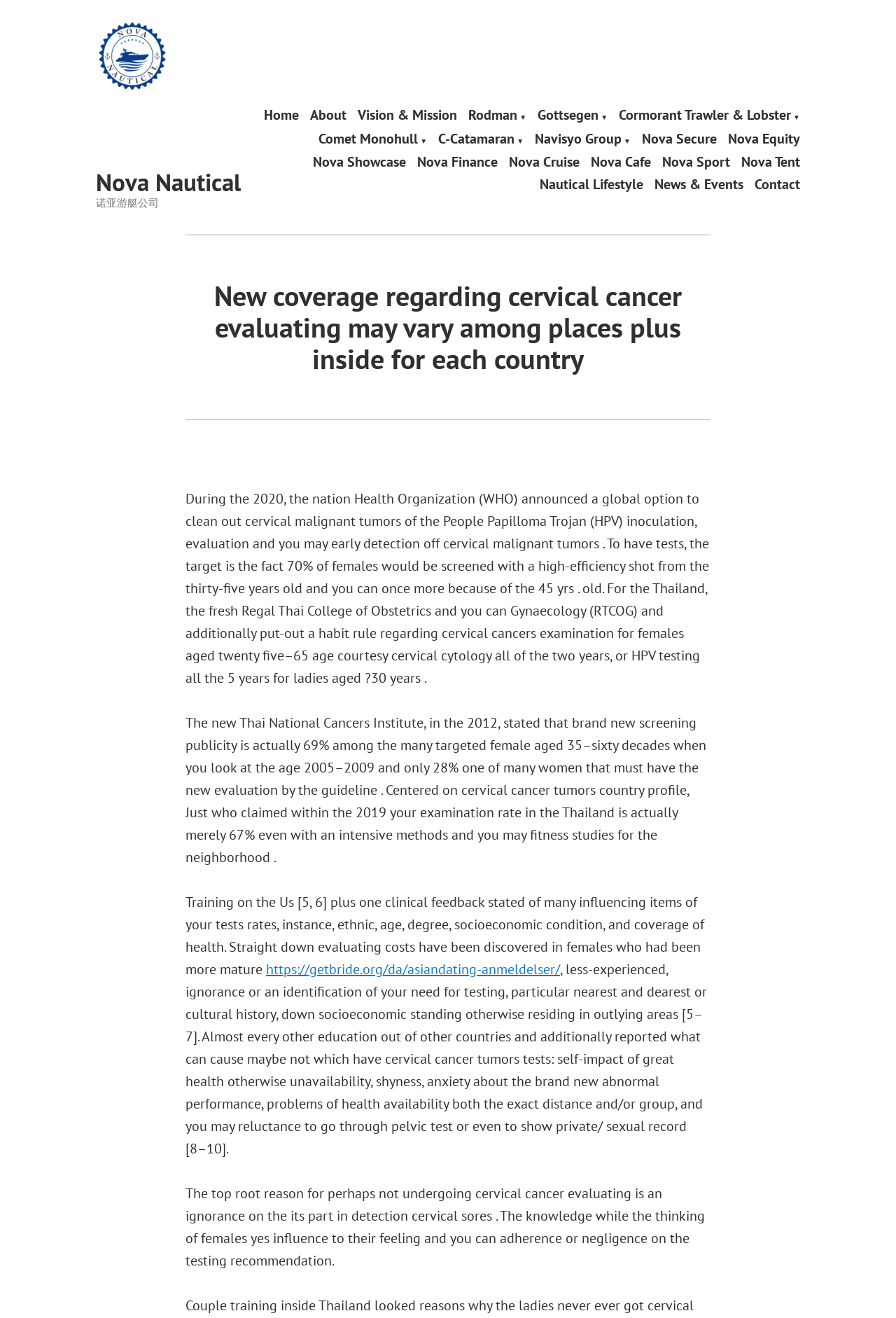Locate the bounding box for the described UI element: "Gottsegen". Ensure the coordinates are four float numbers between 0 and 1, formatted as [left, top, right, bottom].

[0.6, 0.083, 0.678, 0.092]